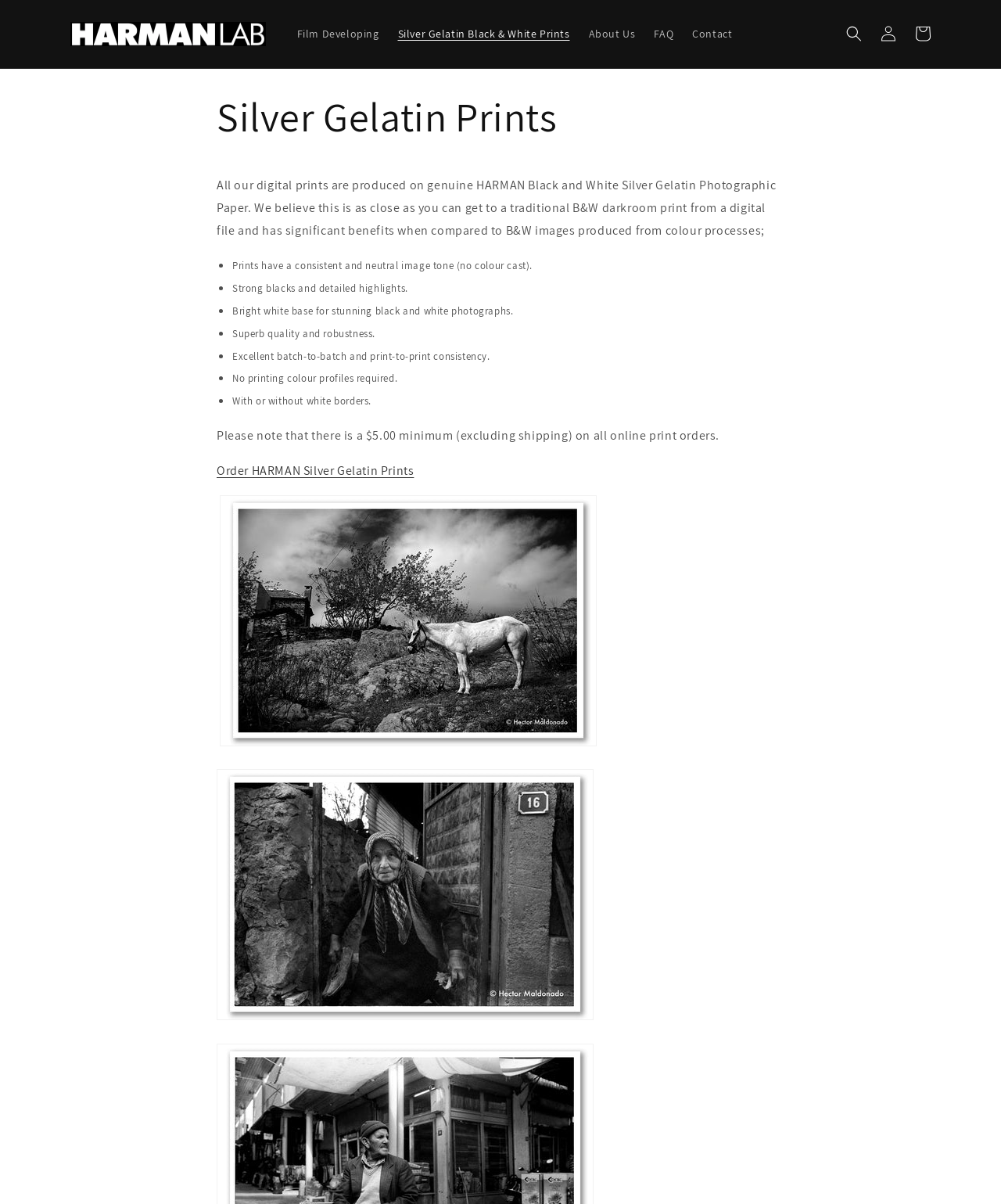Please identify the bounding box coordinates of the element that needs to be clicked to perform the following instruction: "Click on the 'Film Developing' link".

[0.287, 0.014, 0.388, 0.042]